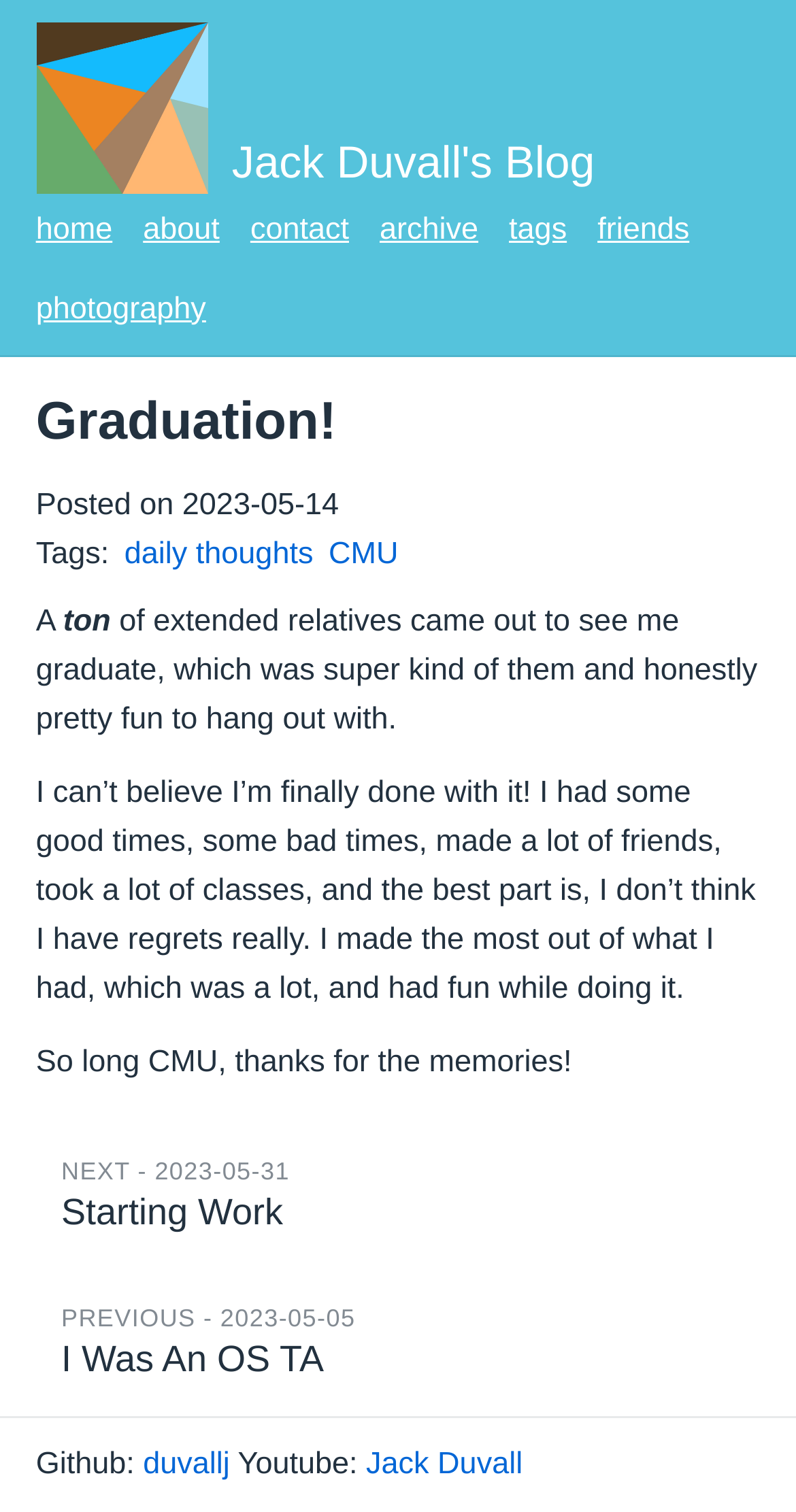What is the author's current status?
Examine the image closely and answer the question with as much detail as possible.

I inferred this from the text 'I graduated from college!' which is the meta description of the webpage, and also from the content of the article which talks about the author's graduation experience.